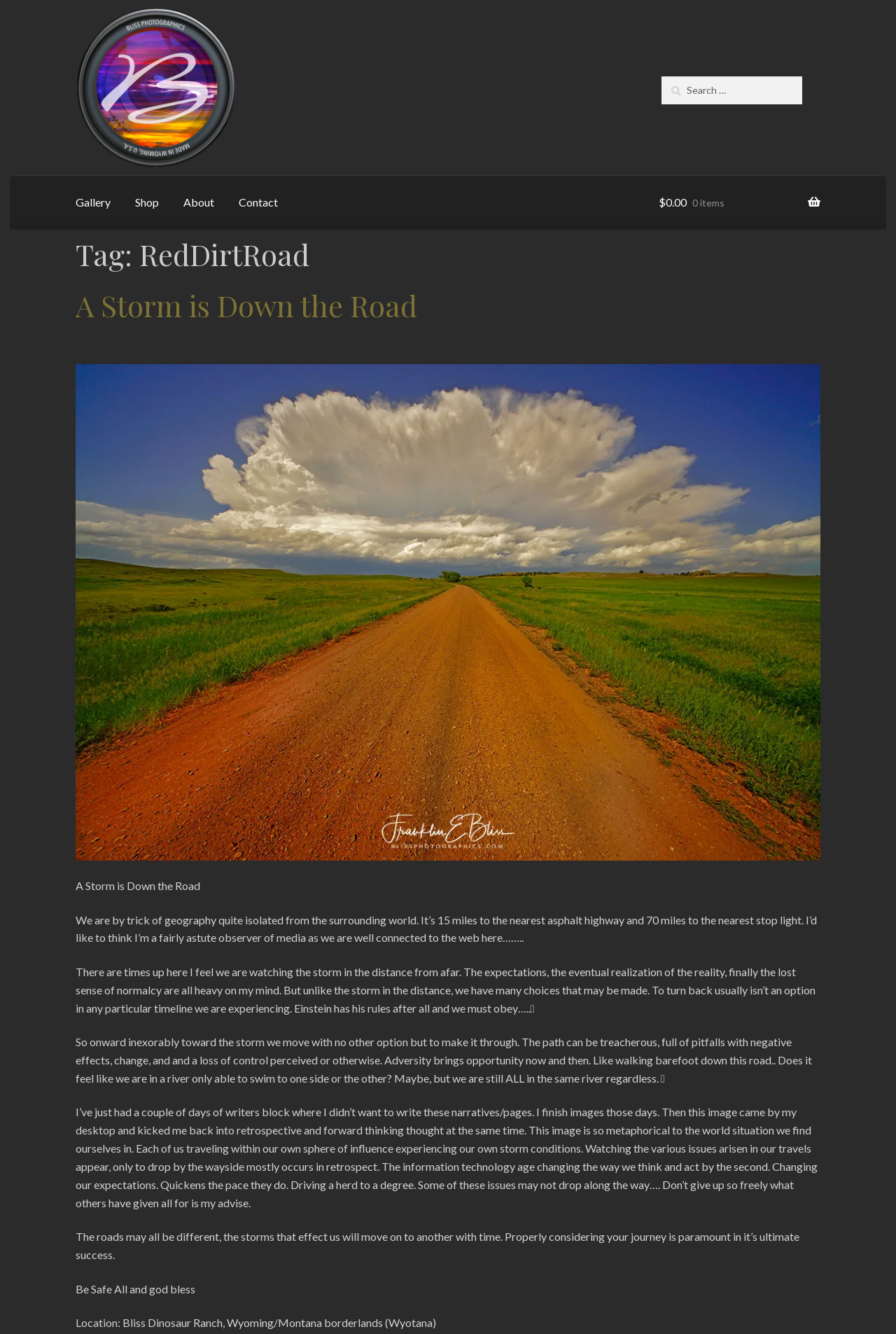Determine the bounding box coordinates of the clickable element to complete this instruction: "Check the shopping cart". Provide the coordinates in the format of four float numbers between 0 and 1, [left, top, right, bottom].

[0.735, 0.131, 0.916, 0.172]